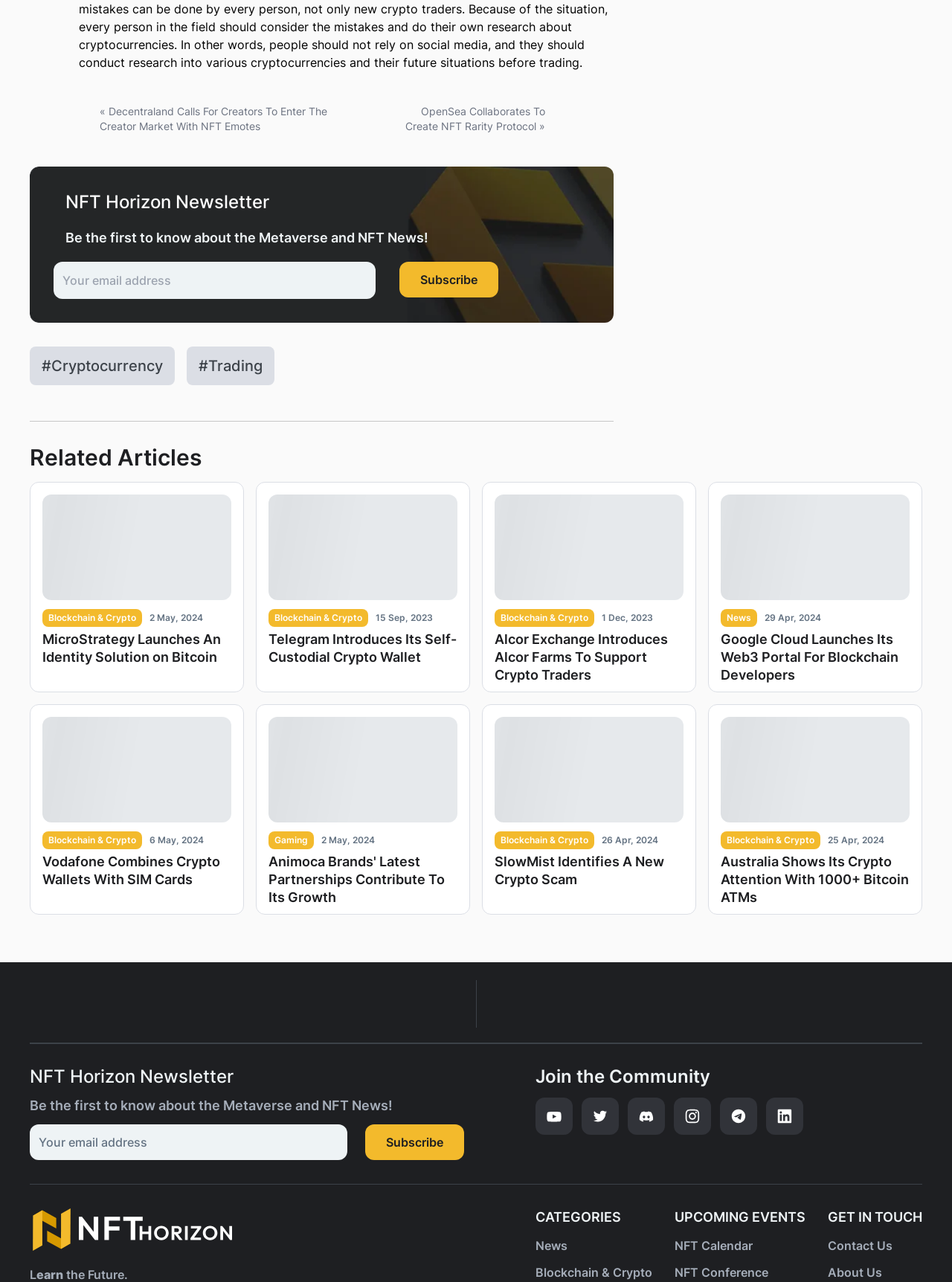Find the bounding box coordinates for the element that must be clicked to complete the instruction: "View the NFT Calendar". The coordinates should be four float numbers between 0 and 1, indicated as [left, top, right, bottom].

[0.709, 0.966, 0.791, 0.977]